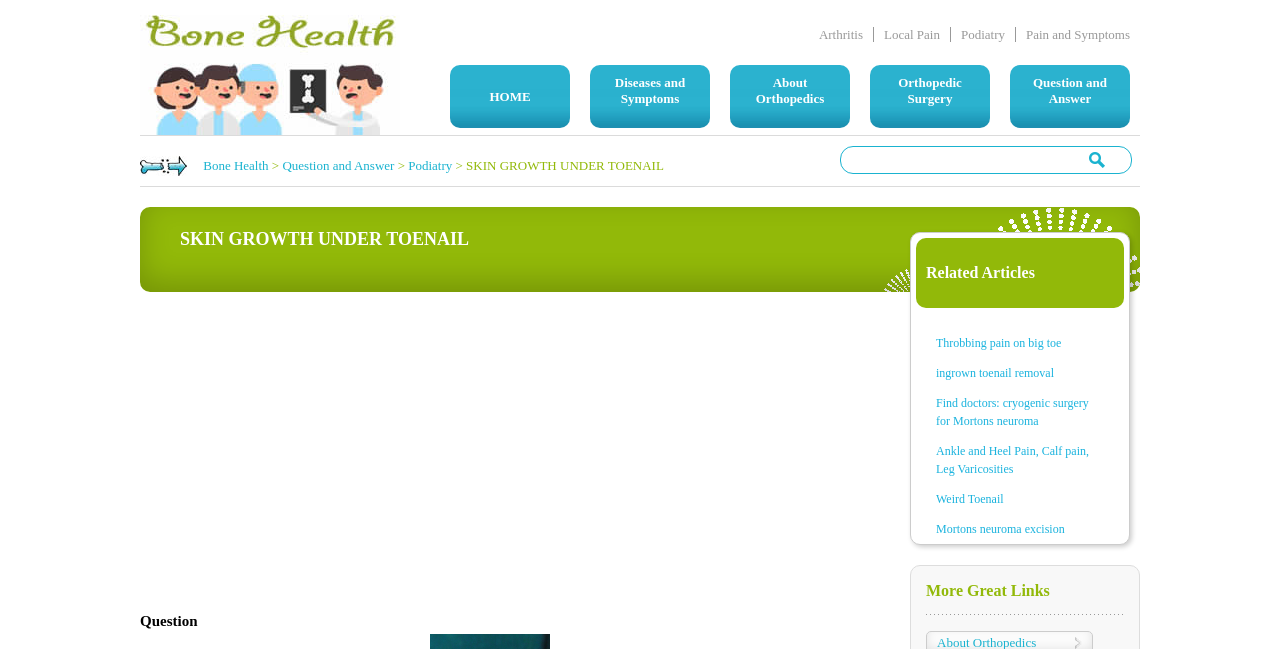What is the topic of the webpage?
Provide a detailed answer to the question using information from the image.

The webpage is focused on the topic of skin growth under toenail, which is a podiatry-related issue. This can be inferred from the meta description and the content of the webpage, which includes links to related articles and a search bar.